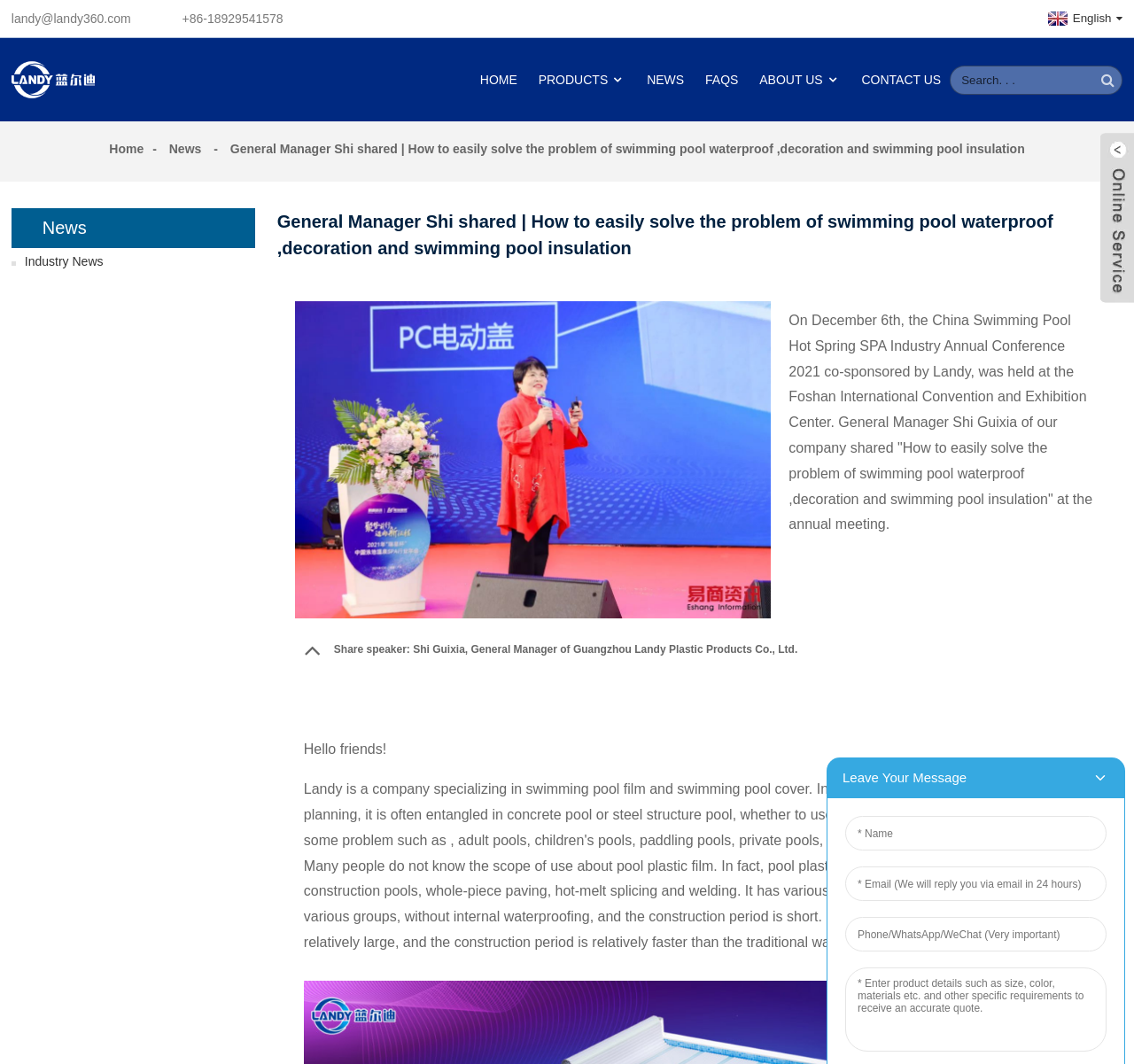Identify the main title of the webpage and generate its text content.

General Manager Shi shared | How to easily solve the problem of swimming pool waterproof ,decoration and swimming pool insulation